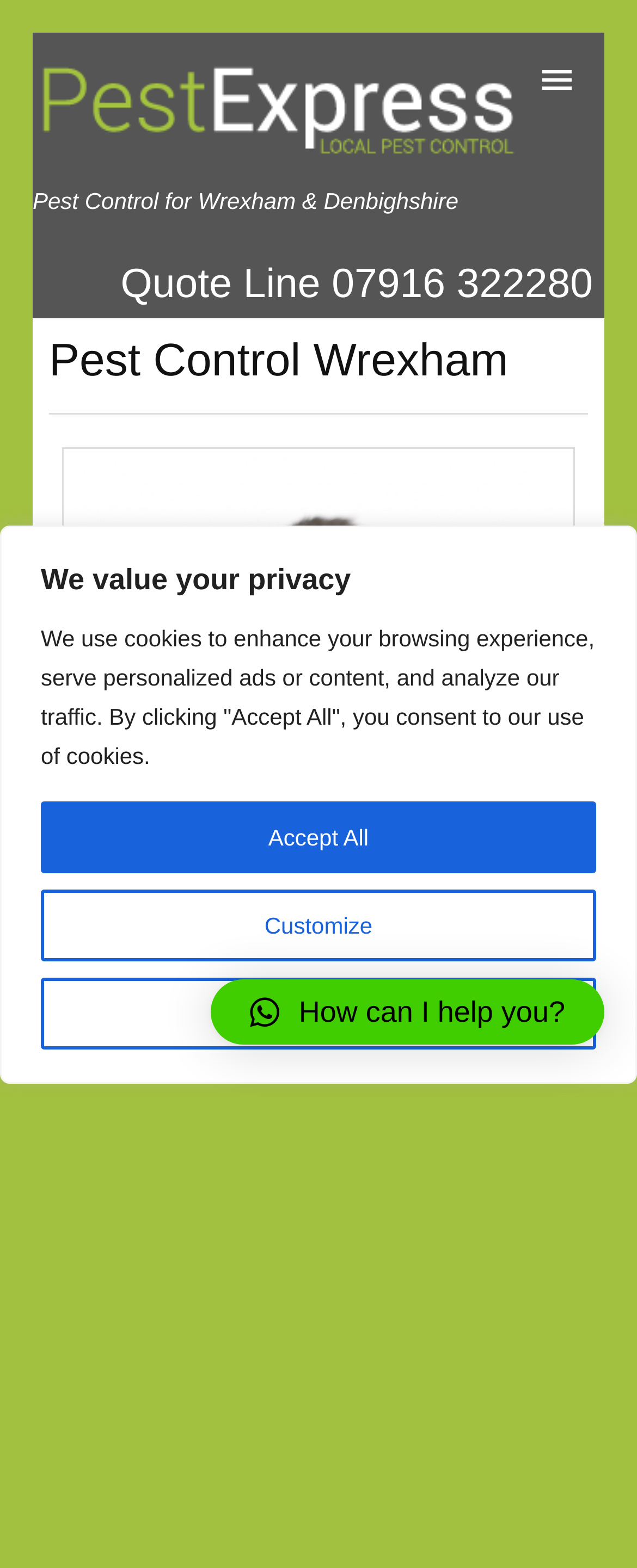Could you highlight the region that needs to be clicked to execute the instruction: "Click the 'Pest Control Wrexham' link"?

[0.115, 0.533, 0.885, 0.549]